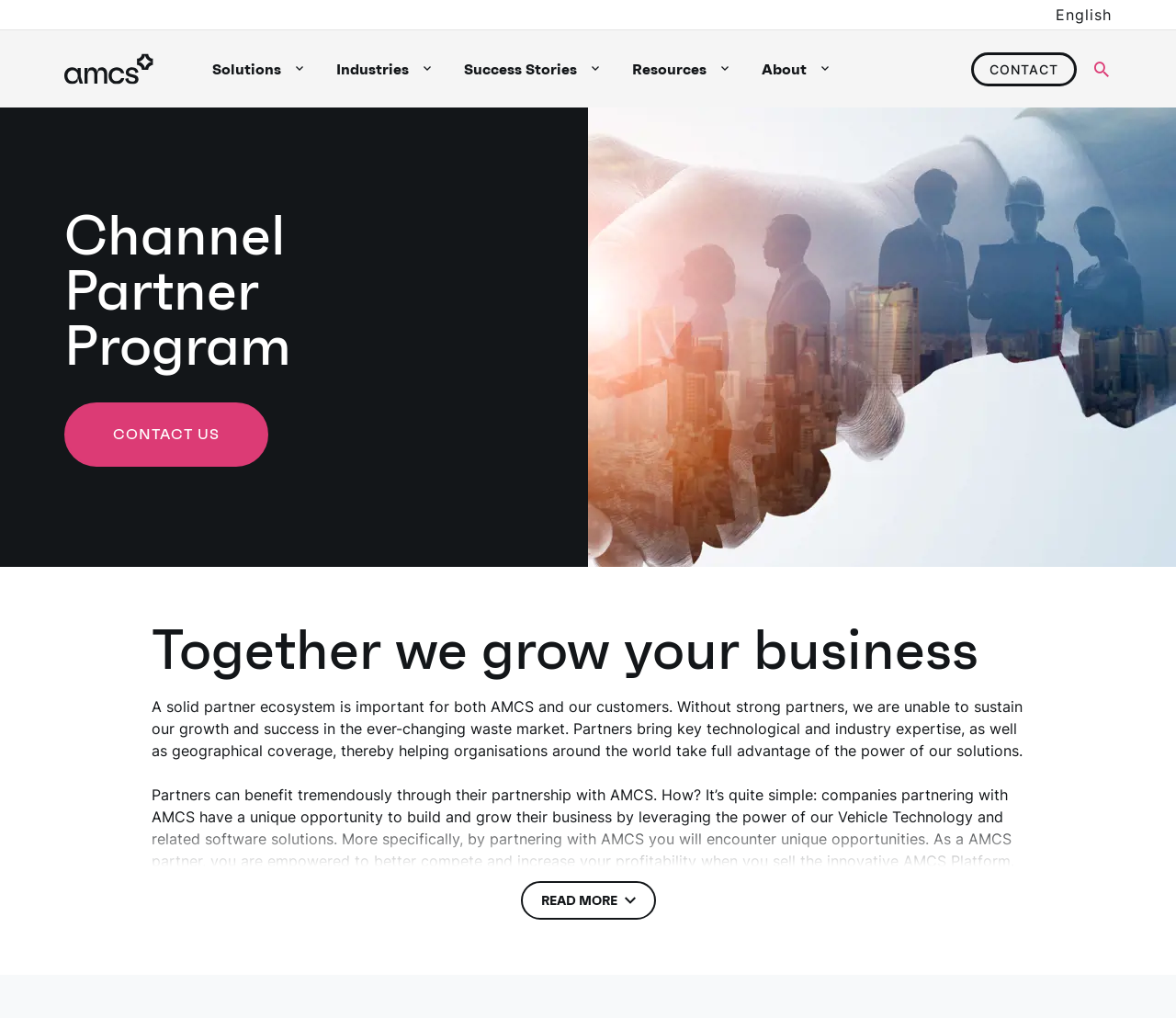Provide a thorough and detailed response to the question by examining the image: 
What is the focus of the partner program?

The webpage mentions that partnering with AMCS enables companies to grow a sustainable Waste Management practice based on value adds, indicating that the partner program is focused on Waste Management.